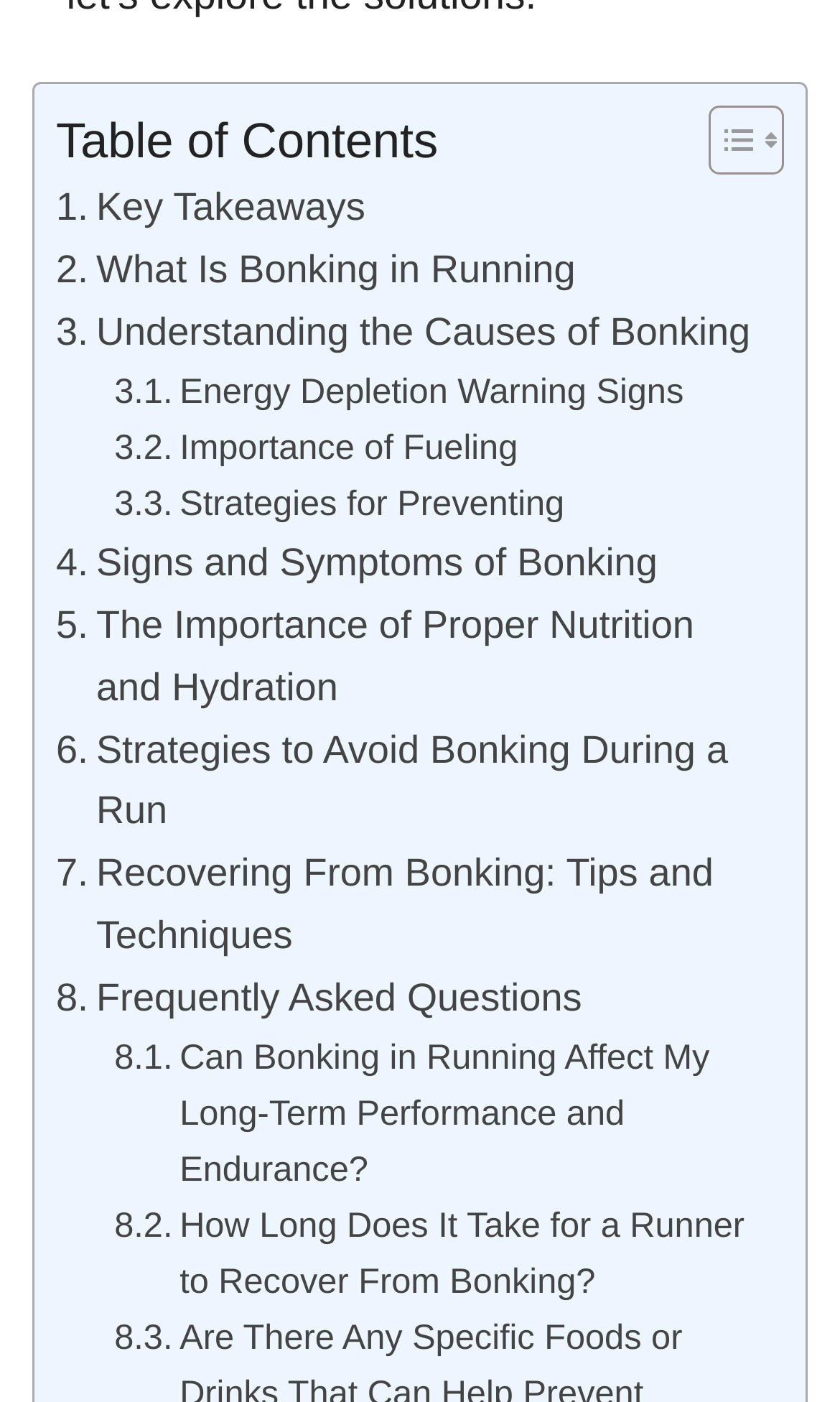Answer in one word or a short phrase: 
What is the main topic of this webpage?

Bonking in Running